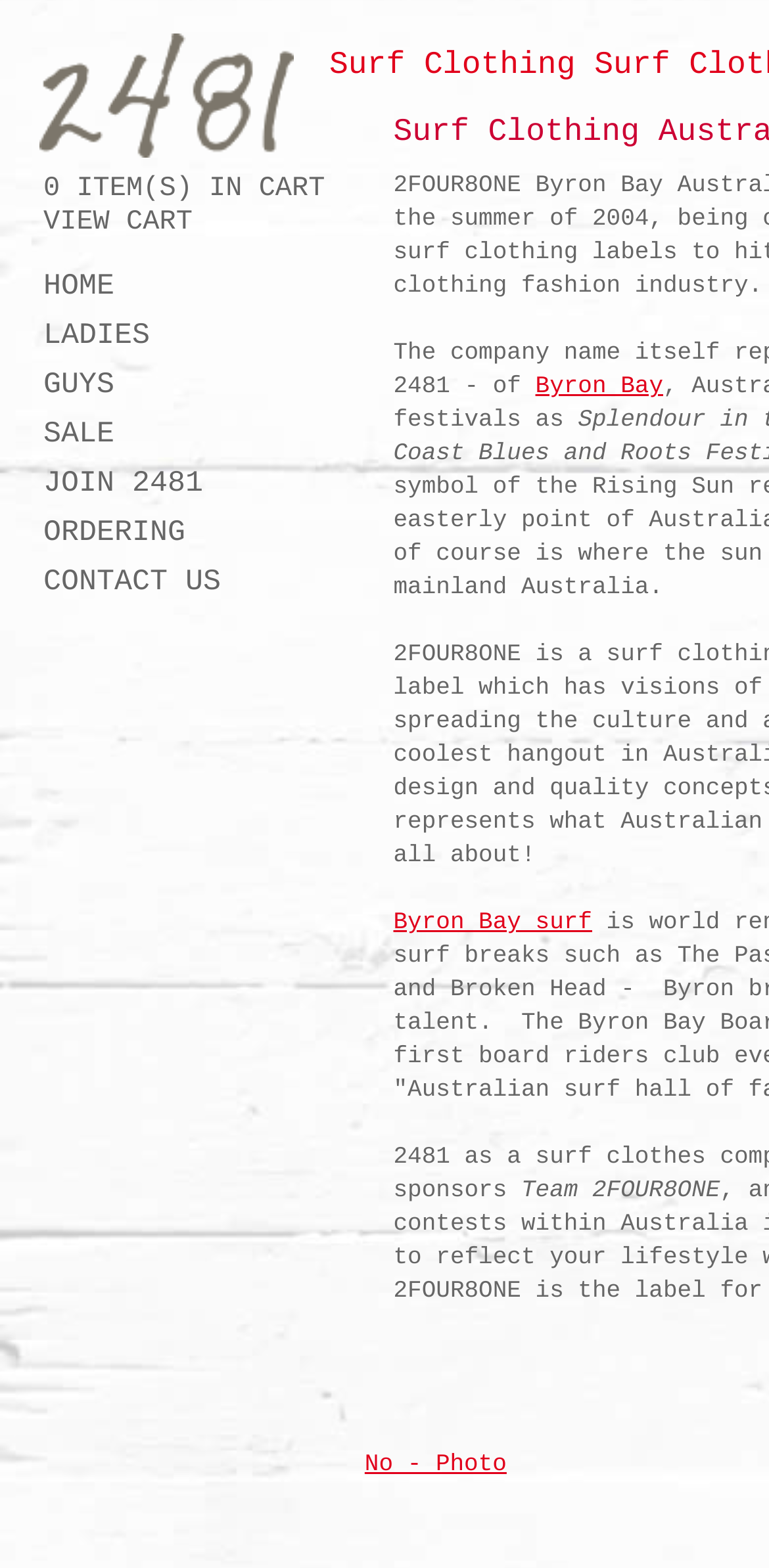Highlight the bounding box coordinates of the element that should be clicked to carry out the following instruction: "Check out sale items". The coordinates must be given as four float numbers ranging from 0 to 1, i.e., [left, top, right, bottom].

[0.051, 0.258, 0.433, 0.279]